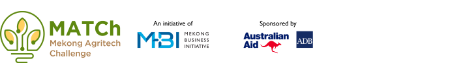Generate an in-depth description of the visual content.

The image showcases the logo and branding for the MATCh (Mekong AgTech Challenge) initiative, prominently featuring a lightbulb icon intertwined with a leaf, symbolizing innovation and sustainability in agriculture. Beneath the logo, the text indicates that the program is an initiative of the Mekong Business Initiative (MBI). The image also highlights its sponsors, including Australian Aid and the Asian Development Bank (ADB), illustrating the collaborative support for fostering agricultural technology solutions in the Mekong region. The overall design conveys a commitment to promoting innovative approaches to agricultural challenges, emphasizing partnership and sustainability.